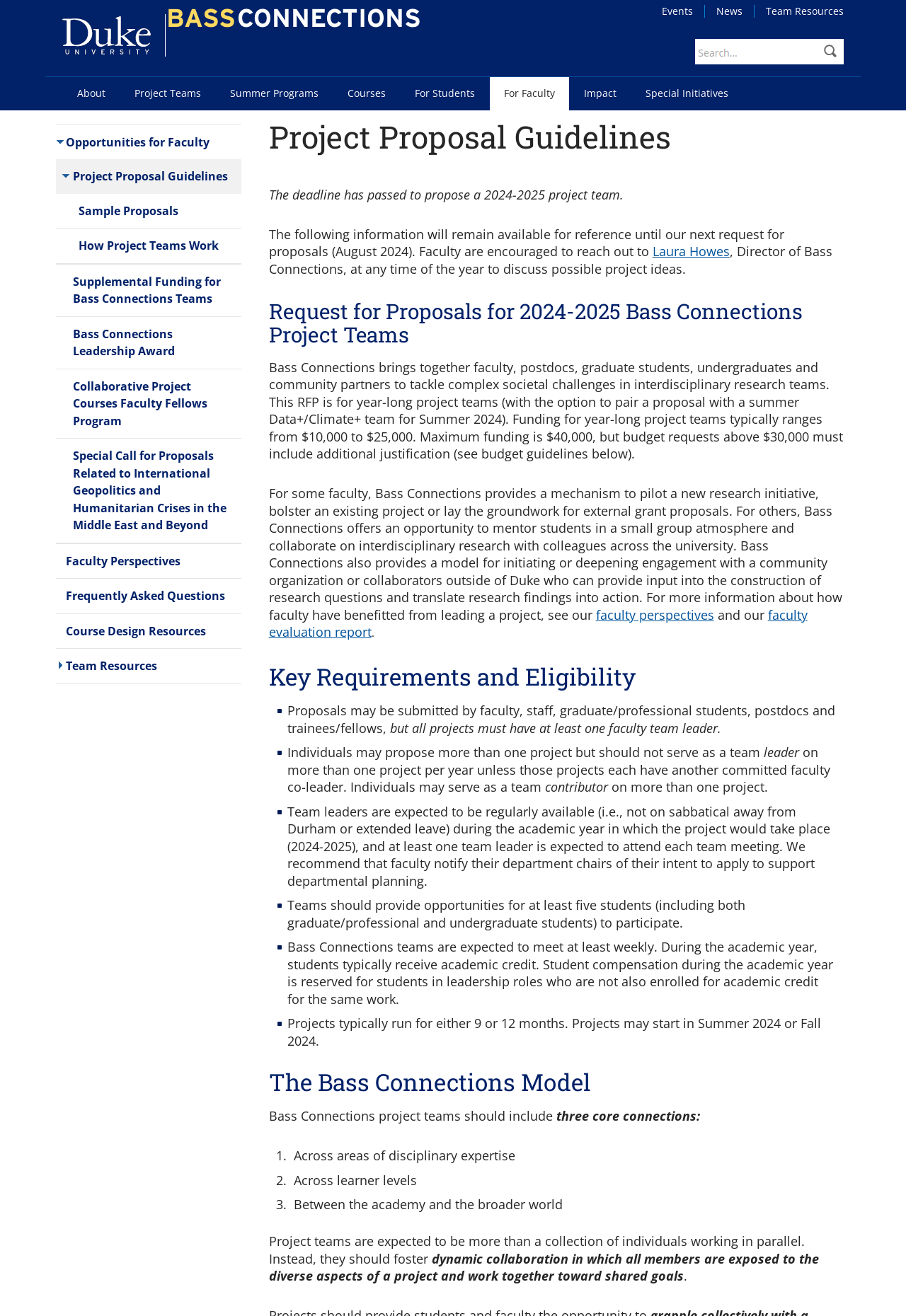Please provide a detailed answer to the question below based on the screenshot: 
How many students should teams provide opportunities for?

The webpage states that teams should provide opportunities for at least five students, including both graduate/professional and undergraduate students, to participate.